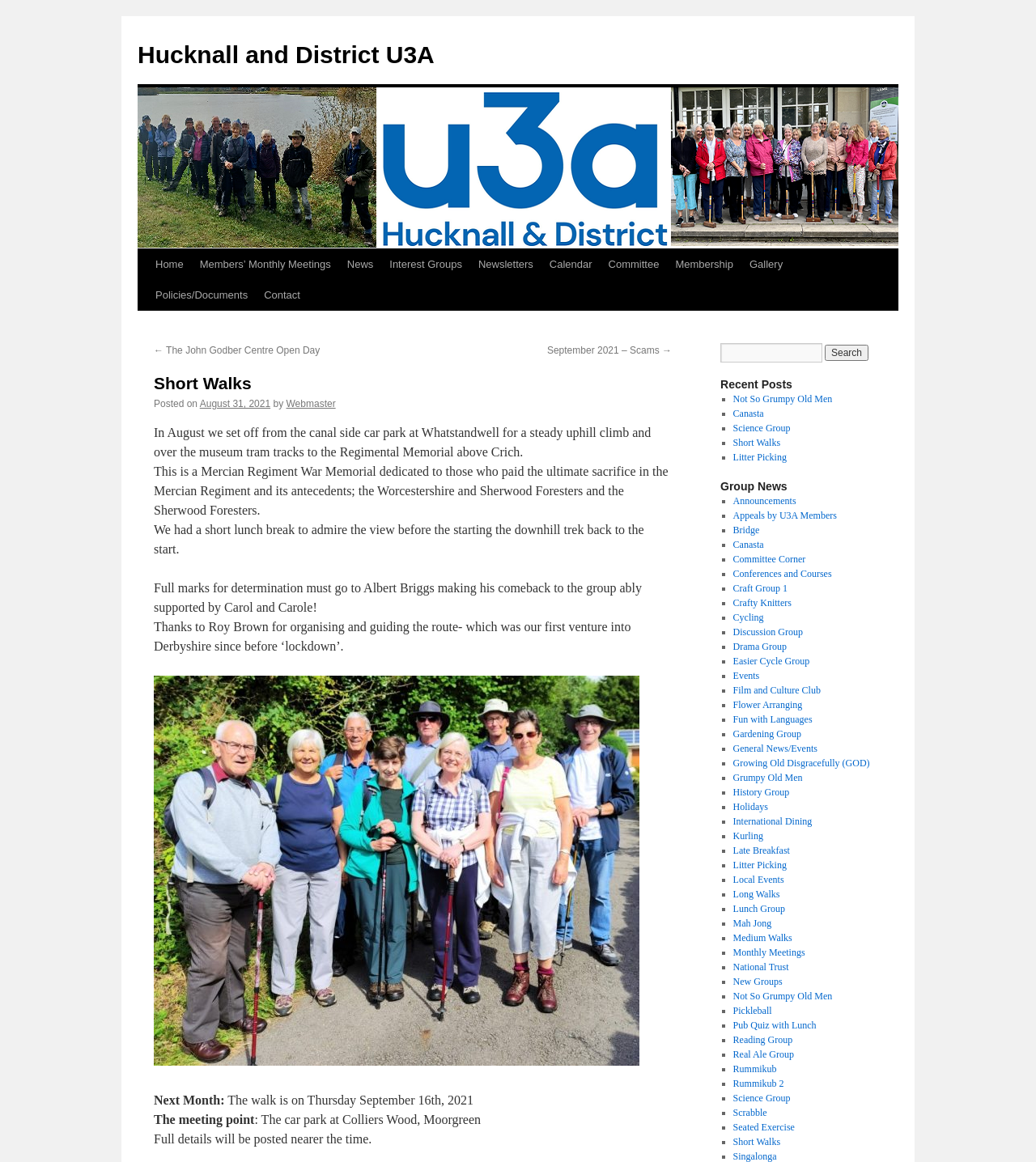Given the element description, predict the bounding box coordinates in the format (top-left x, top-left y, bottom-right x, bottom-right y). Make sure all values are between 0 and 1. Here is the element description: Discussion Group

[0.707, 0.539, 0.775, 0.549]